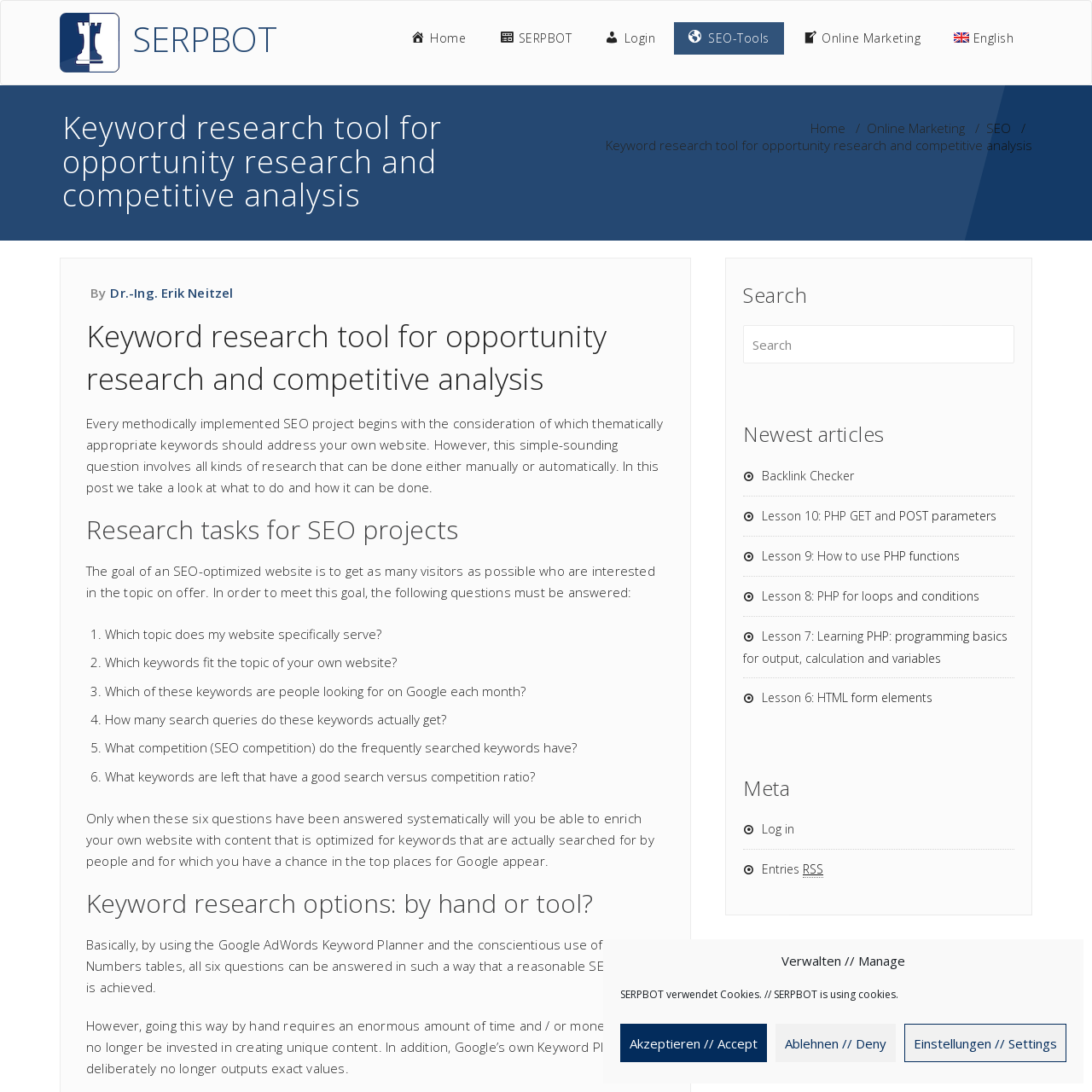Determine the bounding box coordinates of the section I need to click to execute the following instruction: "Go to Home". Provide the coordinates as four float numbers between 0 and 1, i.e., [left, top, right, bottom].

[0.363, 0.02, 0.44, 0.05]